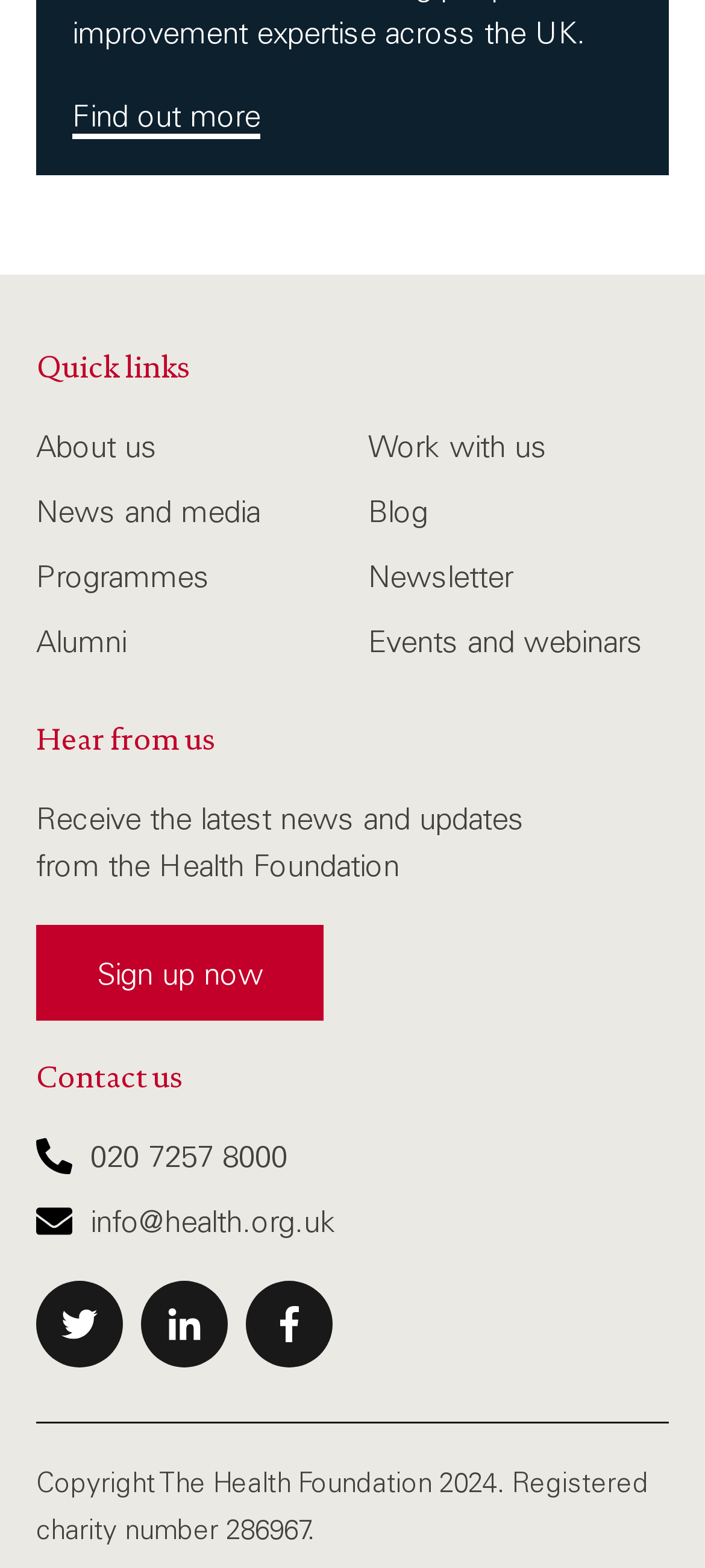What is the phone number to contact the organization?
Please give a detailed answer to the question using the information shown in the image.

The phone number can be found in the 'Contact us' section of the webpage, which is located near the bottom of the page. The section contains the phone number, email address, and social media links.